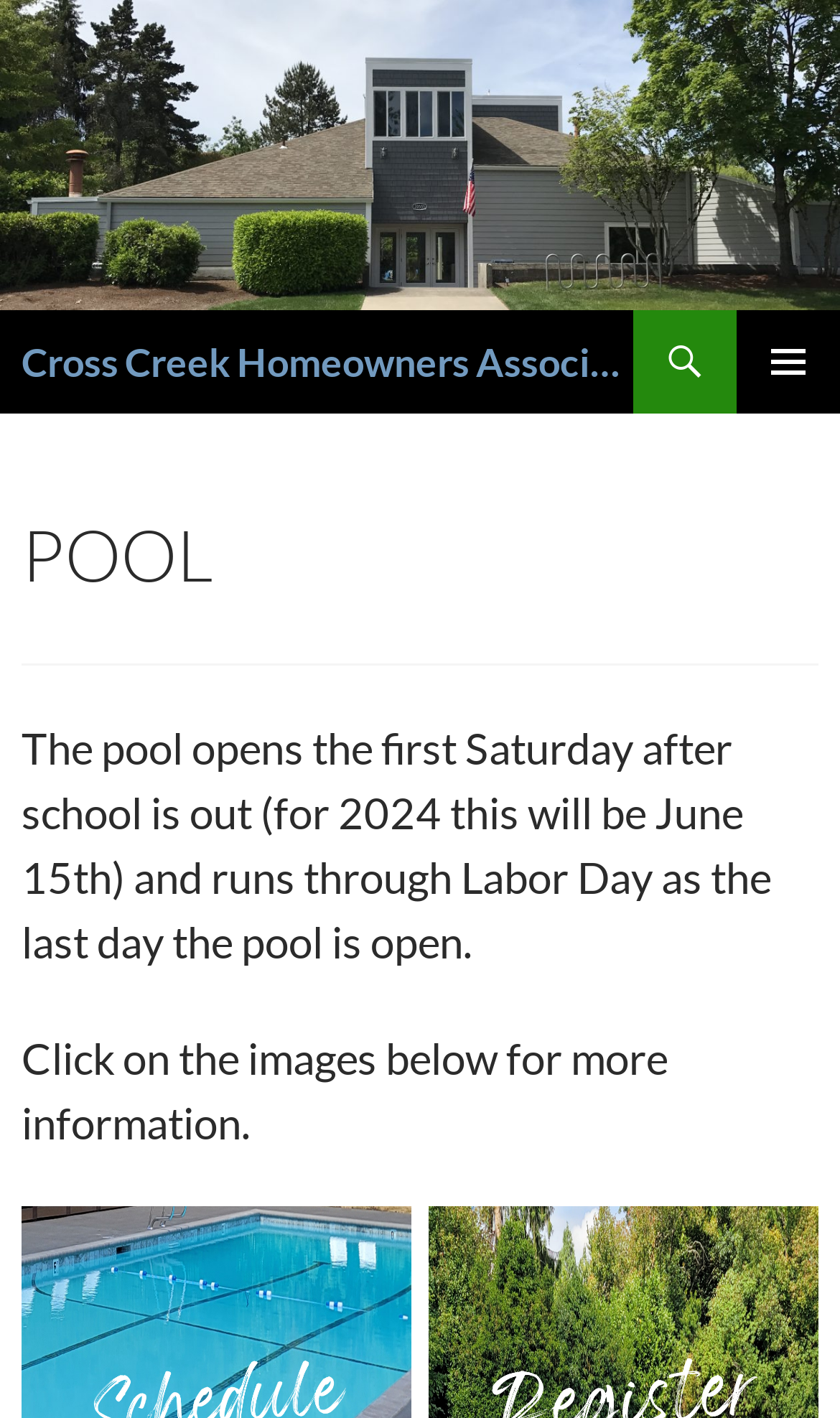What is the opening date of the pool? Look at the image and give a one-word or short phrase answer.

June 15th